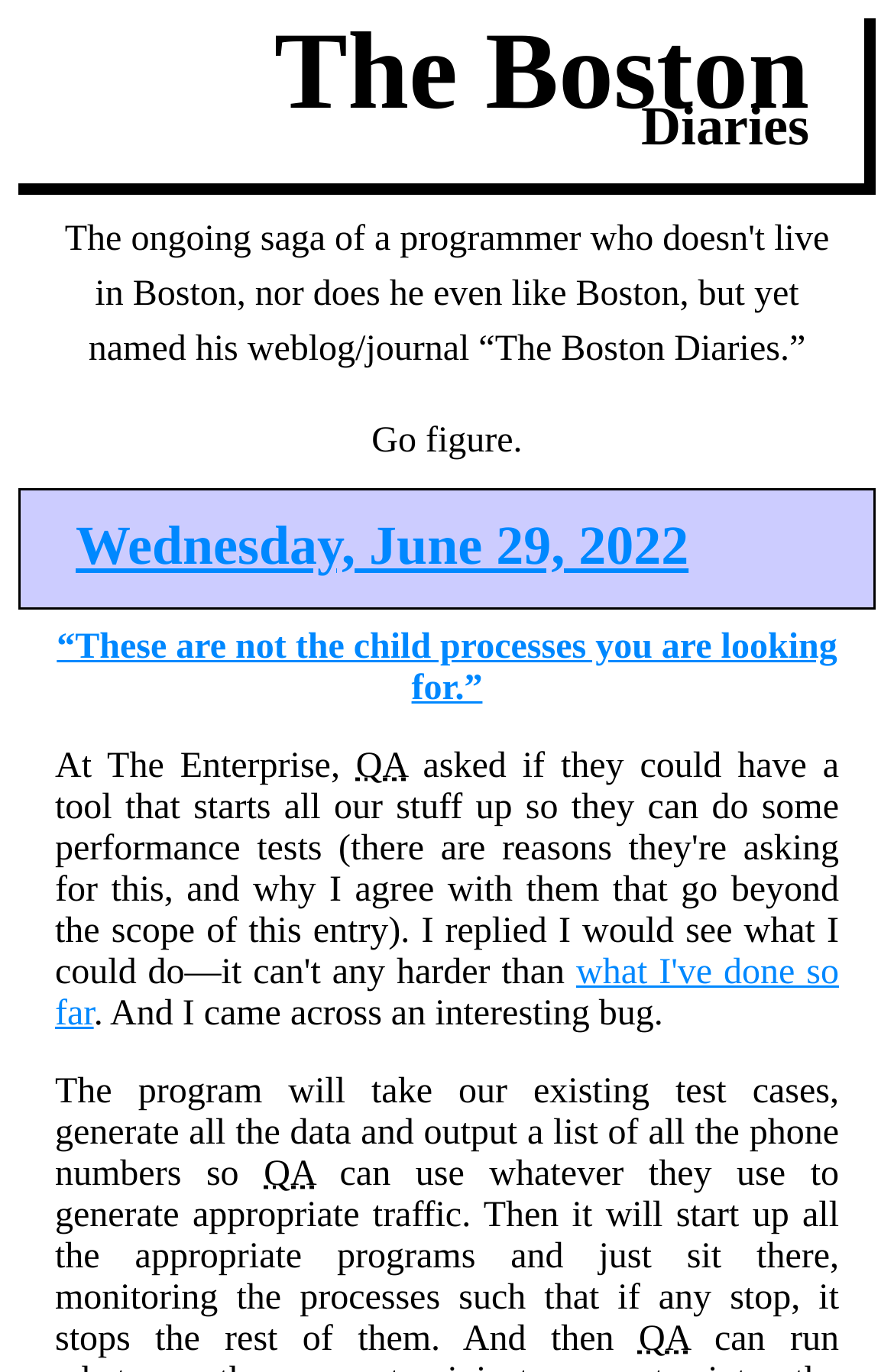Determine the bounding box for the UI element that matches this description: "what I've done so far".

[0.062, 0.695, 0.938, 0.753]